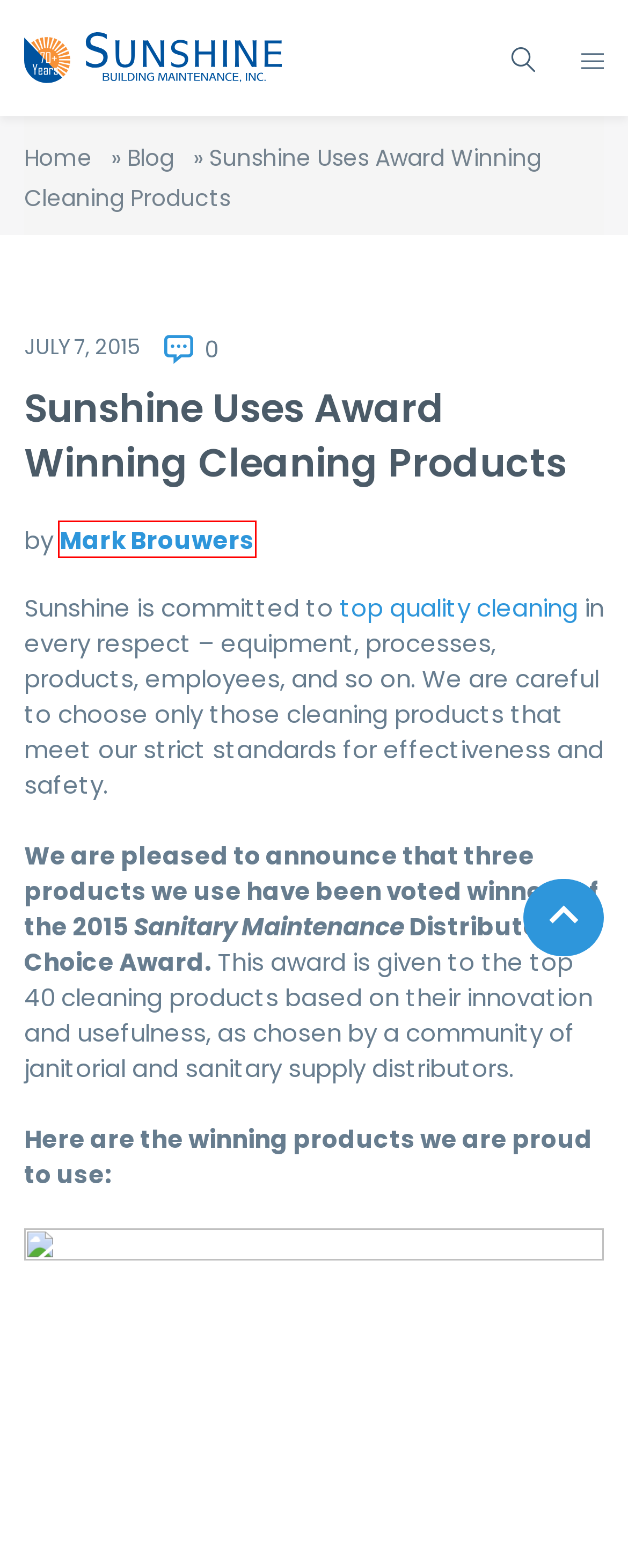Examine the screenshot of a webpage with a red bounding box around a specific UI element. Identify which webpage description best matches the new webpage that appears after clicking the element in the red bounding box. Here are the candidates:
A. Mark Brouwers, Author at Sunshine Building Maintenance Inc
B. What sets us apart? - Sunshine Building Maintenance Inc
C. Effectively Clean Carpets with Hot Water Extraction - Sunshine Building Maintenance Inc
D. cleaning products Archives - Sunshine Building Maintenance Inc
E. Blog - Sunshine Building Maintenance Inc
F. Educational Cleaning Services - Sunshine Building Maintenance Inc
G. Janitorial Services - Sunshine Building Maintenance Inc
H. Home - Sunshine Building Maintenance Inc

A